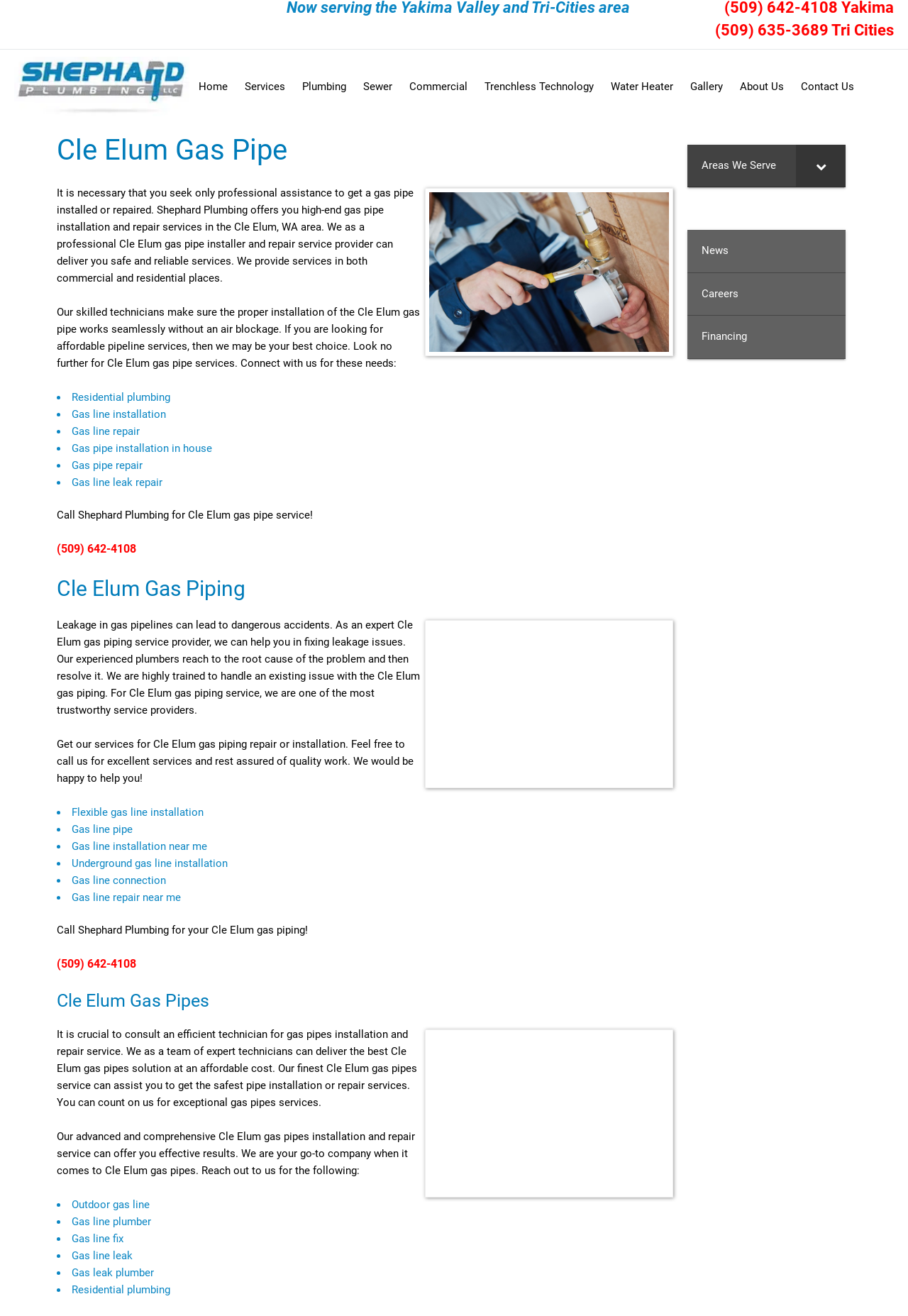What services are provided by Shephard Plumbing?
Give a thorough and detailed response to the question.

The services provided by Shephard Plumbing can be inferred from the text on the webpage, which mentions gas pipe installation, repair, and other related services. The specific services listed include residential plumbing, gas line installation, gas line repair, and more.